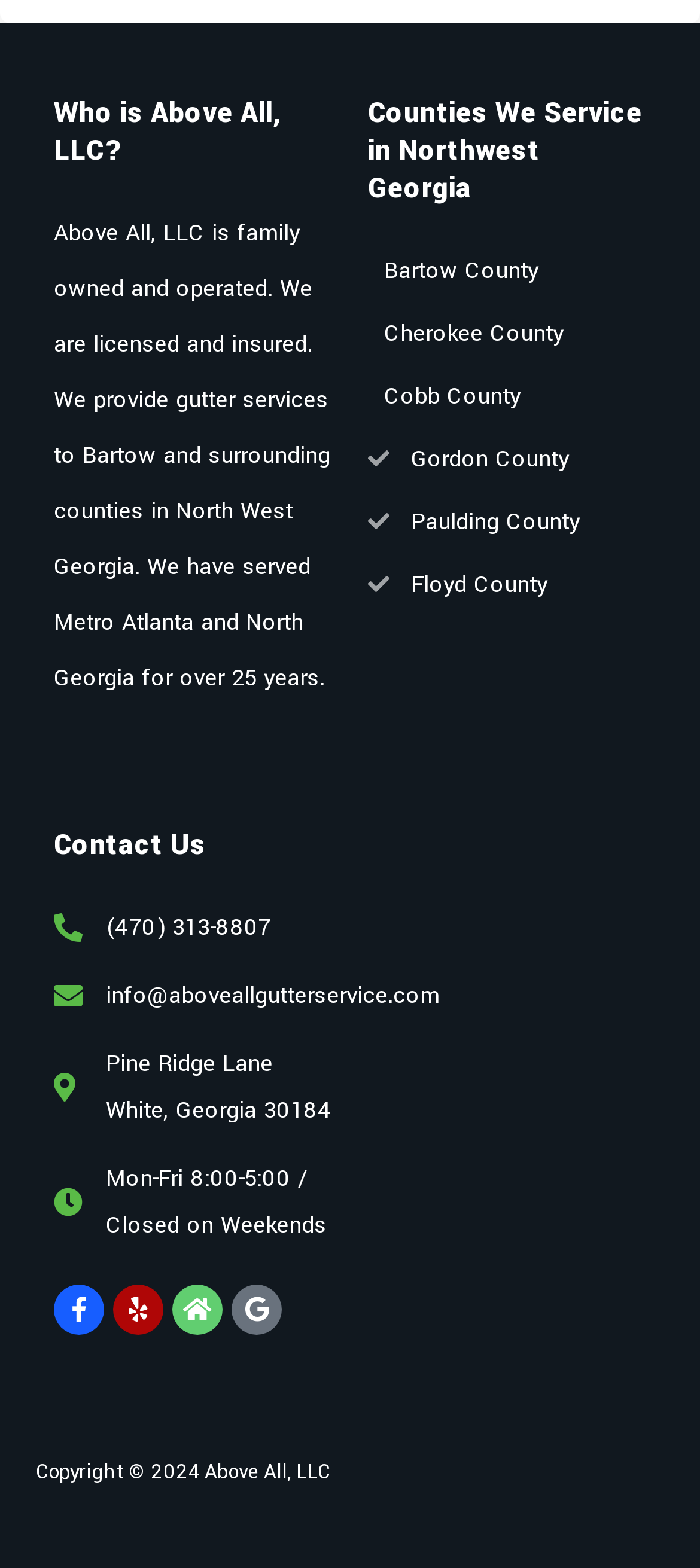Analyze the image and deliver a detailed answer to the question: What is the address of the company?

The address is mentioned as a link element 'Pine Ridge Lane White, Georgia 30184' under the 'Contact Us' section.